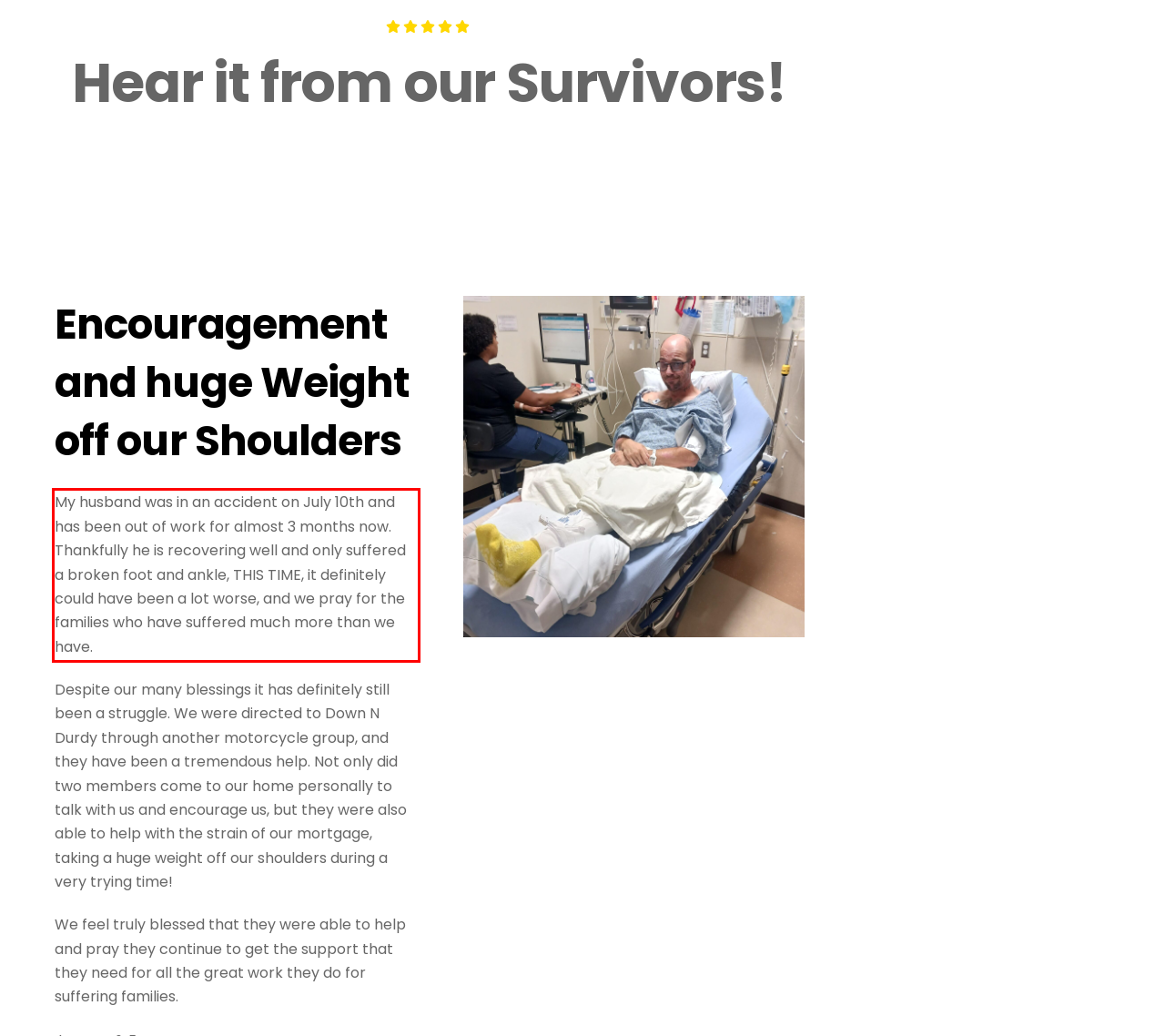Using the provided screenshot of a webpage, recognize and generate the text found within the red rectangle bounding box.

My husband was in an accident on July 10th and has been out of work for almost 3 months now. Thankfully he is recovering well and only suffered a broken foot and ankle, THIS TIME, it definitely could have been a lot worse, and we pray for the families who have suffered much more than we have.